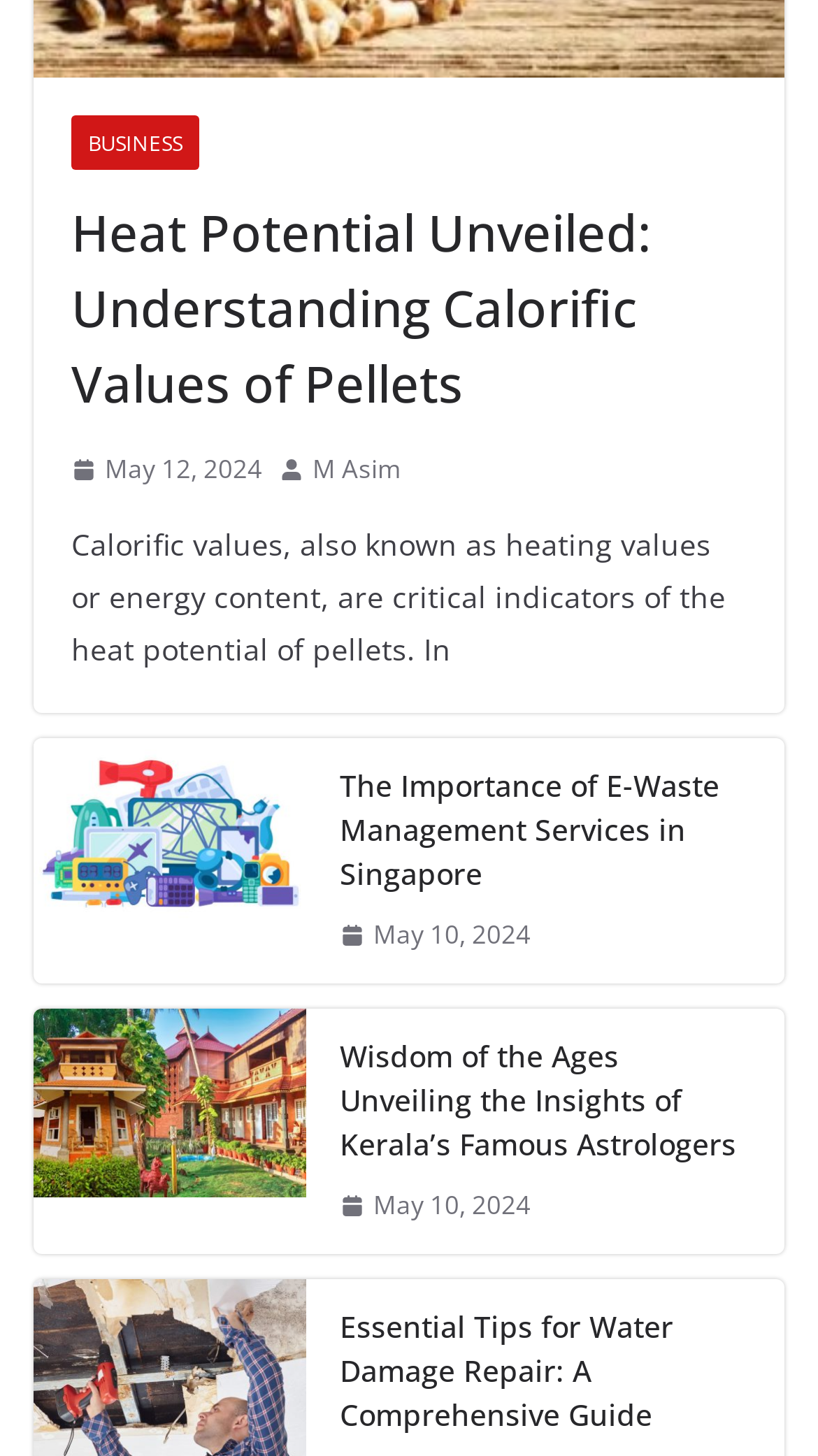Determine the bounding box coordinates for the area that needs to be clicked to fulfill this task: "Read the article 'The Importance of E-Waste Management Services in Singapore'". The coordinates must be given as four float numbers between 0 and 1, i.e., [left, top, right, bottom].

[0.415, 0.525, 0.918, 0.616]